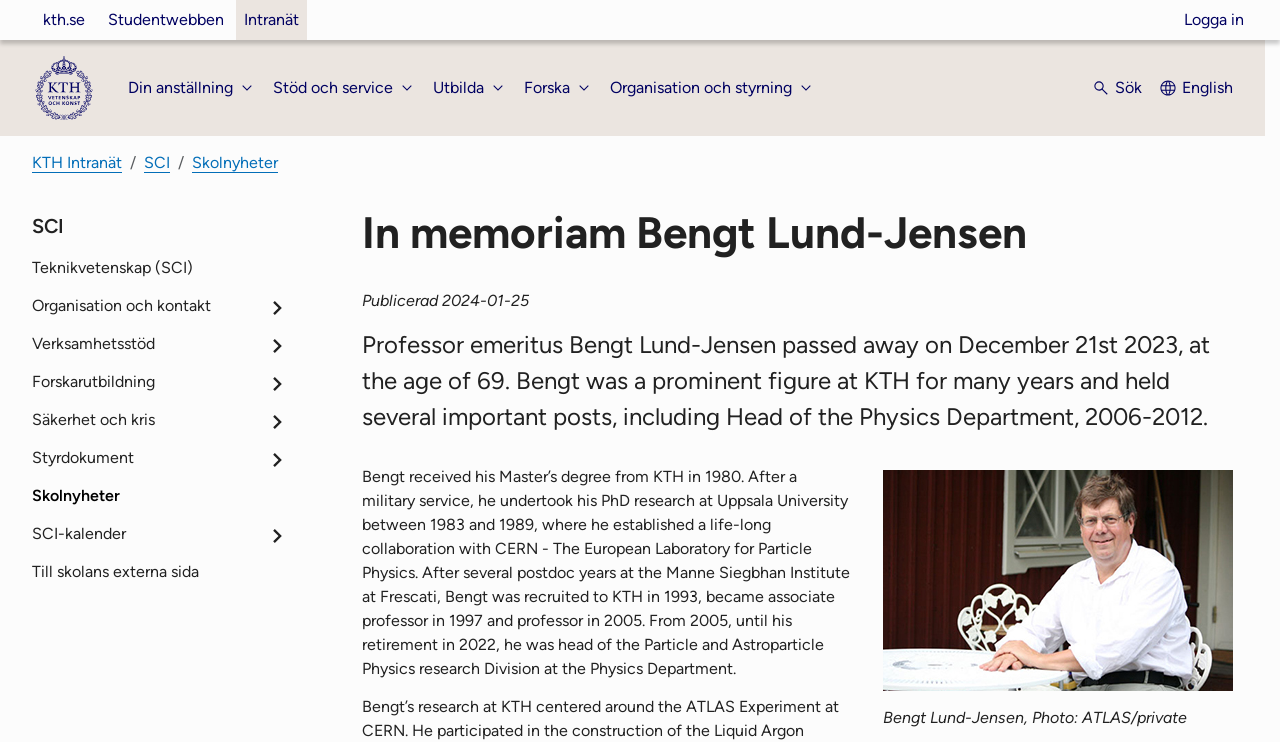What is the text of the first link in the navigation 'Webbplatser'?
Based on the image, give a concise answer in the form of a single word or short phrase.

kth.se